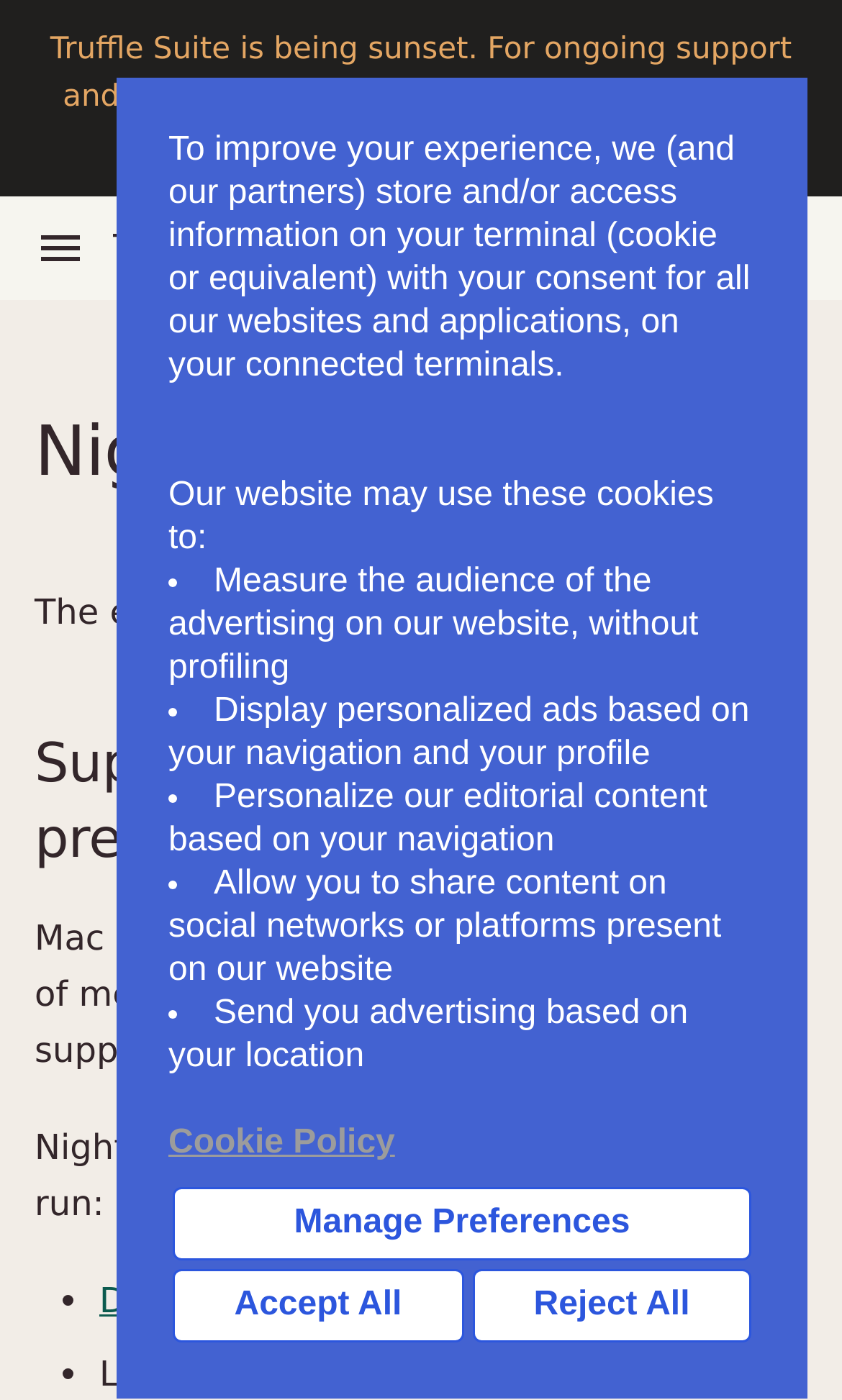Locate the bounding box of the UI element described by: "¶" in the given webpage screenshot.

[0.476, 0.572, 0.516, 0.626]